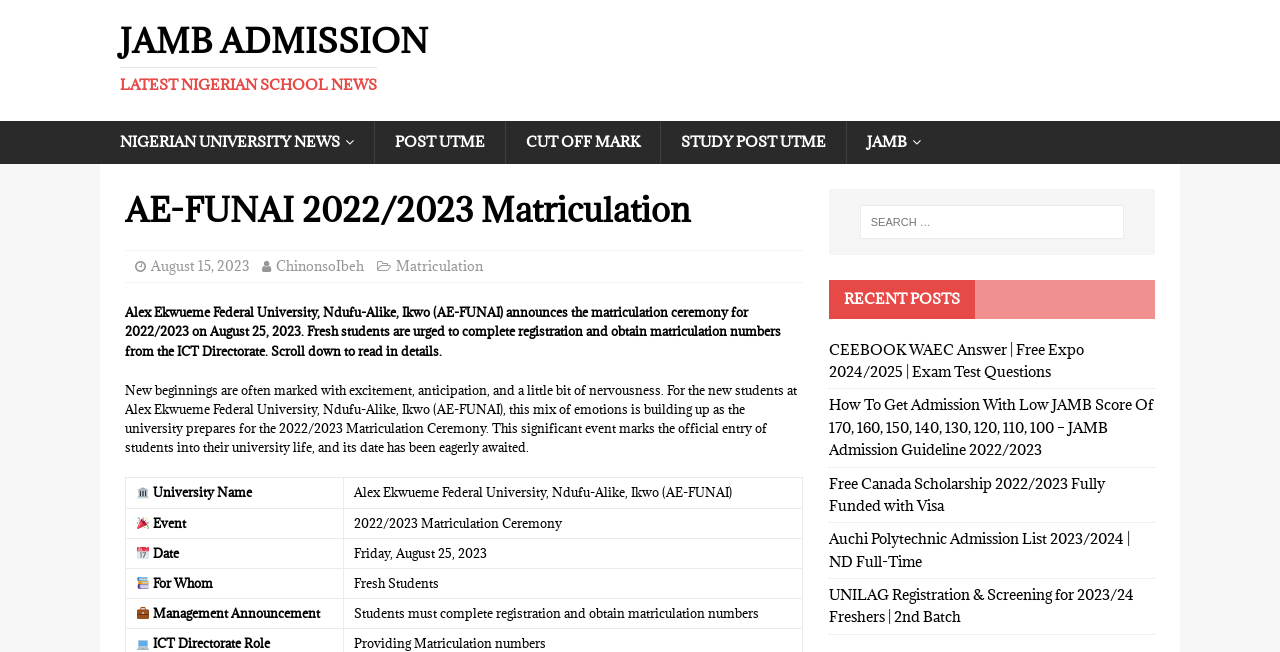What is the purpose of the 2022/2023 Matriculation Ceremony?
Please provide a comprehensive answer based on the visual information in the image.

The purpose of the 2022/2023 Matriculation Ceremony is to mark the official entry of students into their university life, as stated in the webpage content.